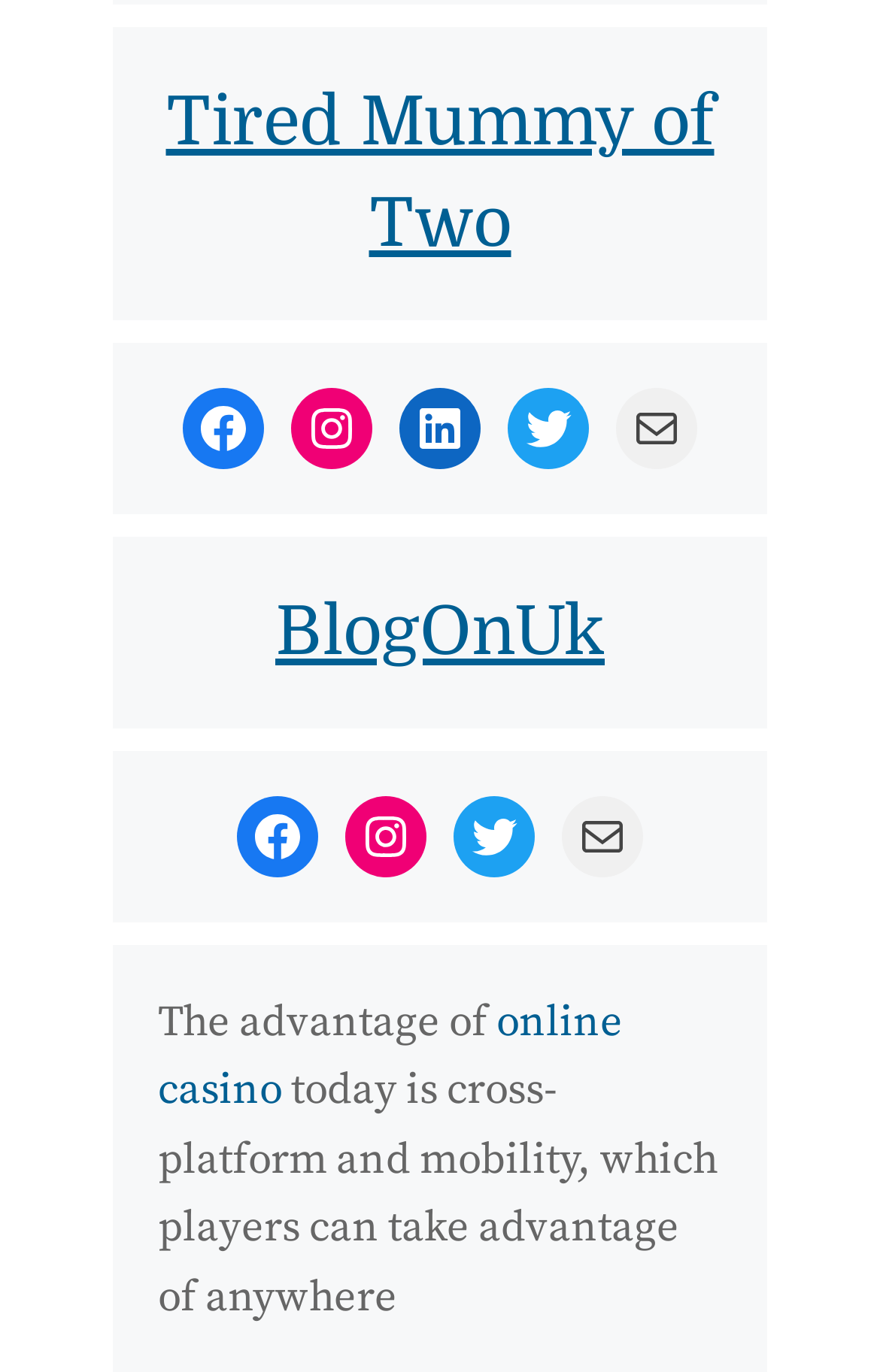What is the name of the blogger?
Answer with a single word or short phrase according to what you see in the image.

Tired Mummy of Two